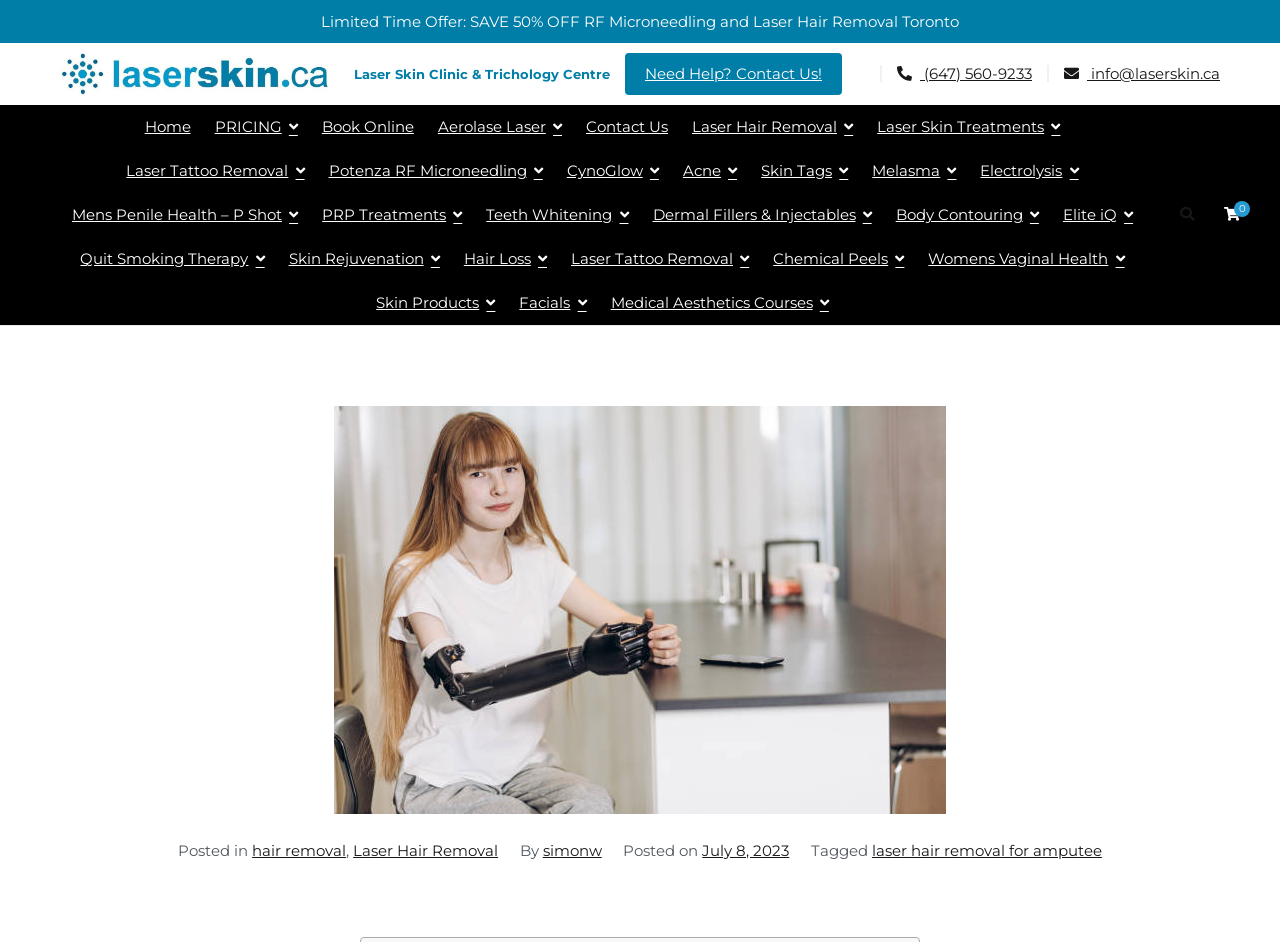What is the phone number of the clinic?
Give a single word or phrase answer based on the content of the image.

(647) 560-9233